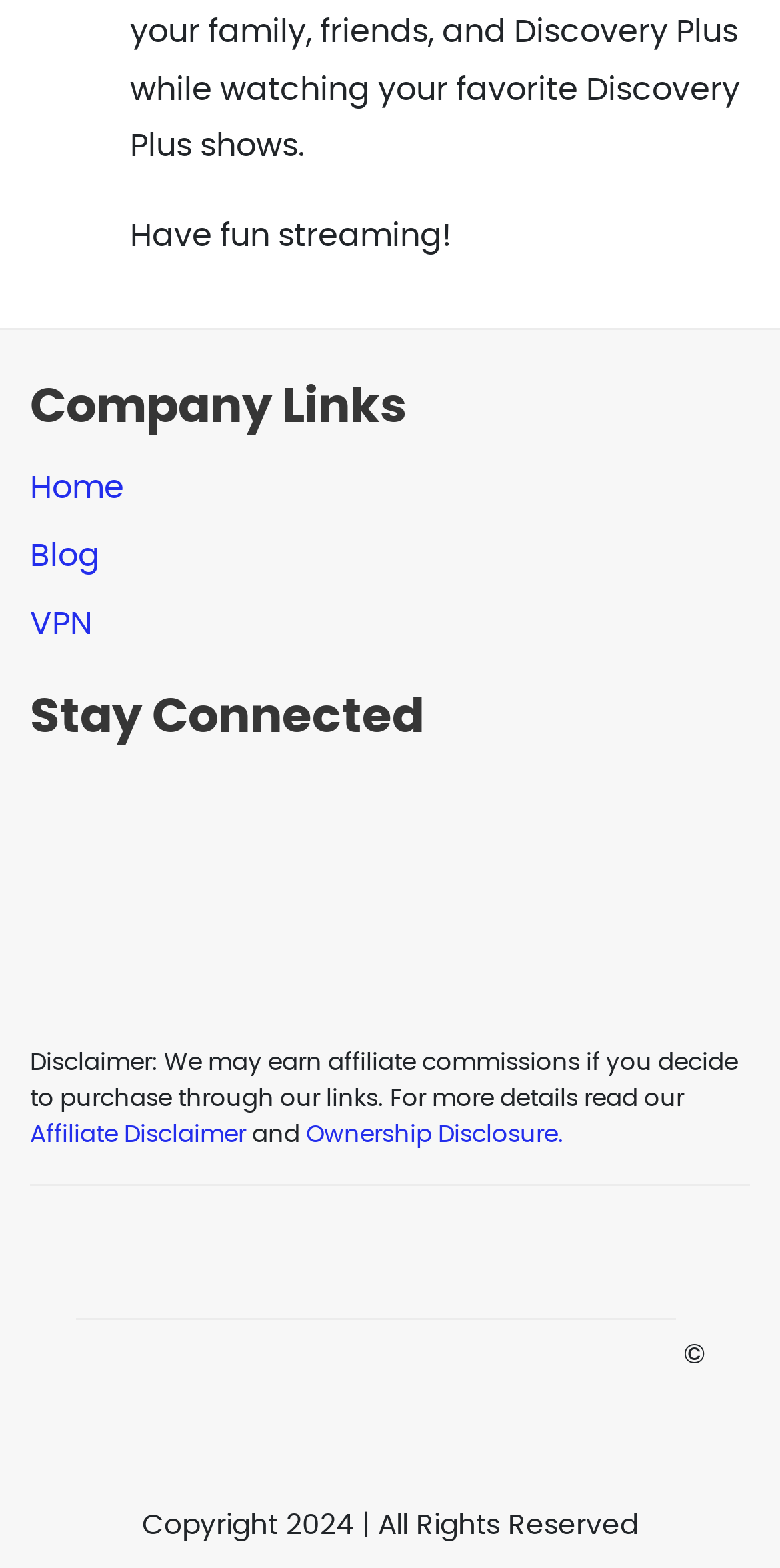How many social media links are available?
Based on the image, respond with a single word or phrase.

3